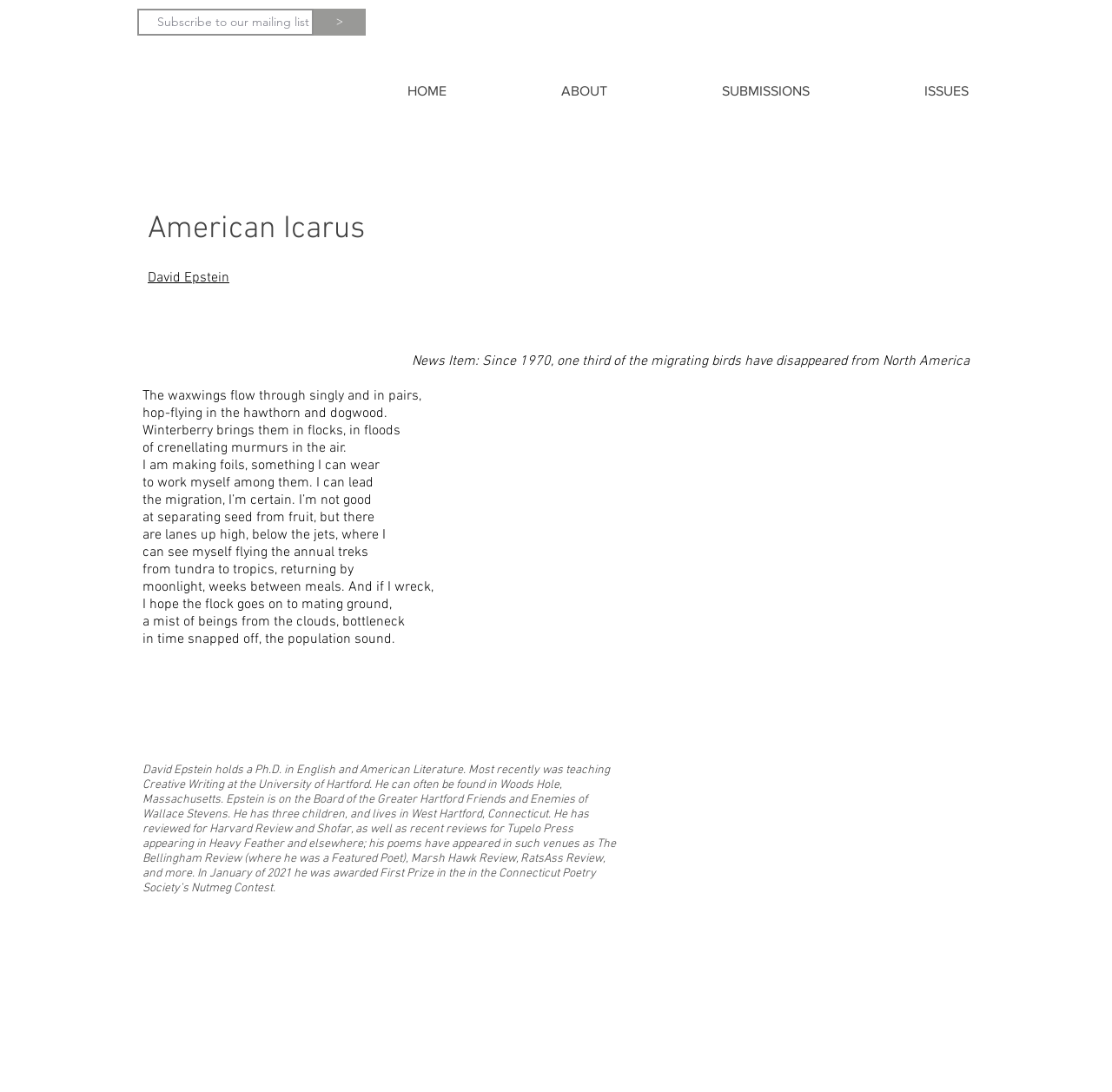What is the bounding box coordinate of the image?
Provide a thorough and detailed answer to the question.

I found the bounding box coordinate of the image by looking at the image element 'Abstract Architecture' which is located at [0.128, 0.268, 0.472, 0.661].